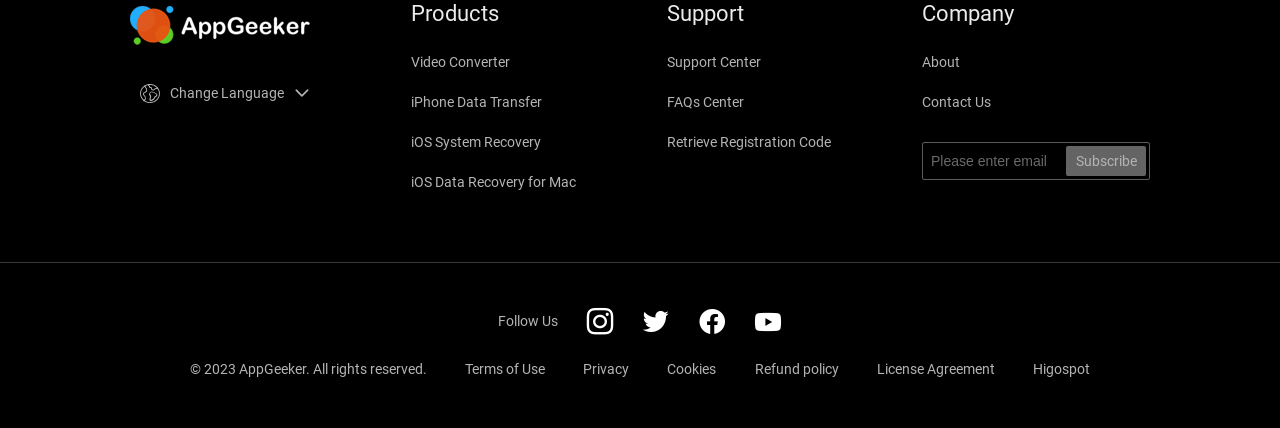Provide your answer to the question using just one word or phrase: What social media platforms can I follow the company on?

Facebook, Twitter, Instagram, YouTube